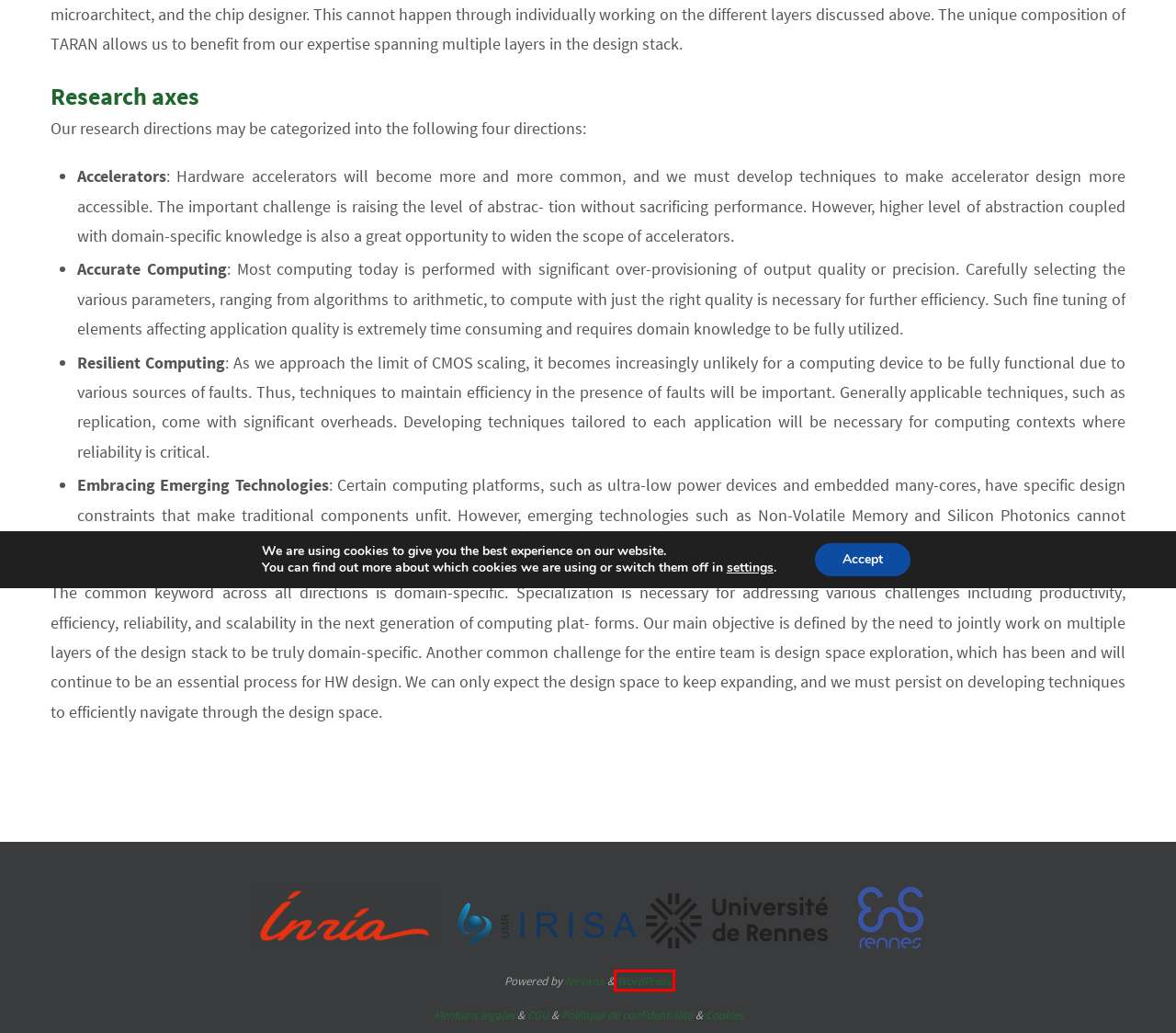You are given a screenshot depicting a webpage with a red bounding box around a UI element. Select the description that best corresponds to the new webpage after clicking the selected element. Here are the choices:
A. Politique de confidentialité – Mentions Légales
B. Research Projects – Taran: Domain‐Specific Computers in the Post Moore’s Law Era
C. Cookies – Mentions Légales
D. Free and Premium WordPress Themes • Cryout Creations
E. Contact – Taran: Domain‐Specific Computers in the Post Moore’s Law Era
F. Blog Tool, Publishing Platform, and CMS – WordPress.org
G. Mentions Légales
H. Job offers – Taran: Domain‐Specific Computers in the Post Moore’s Law Era

F